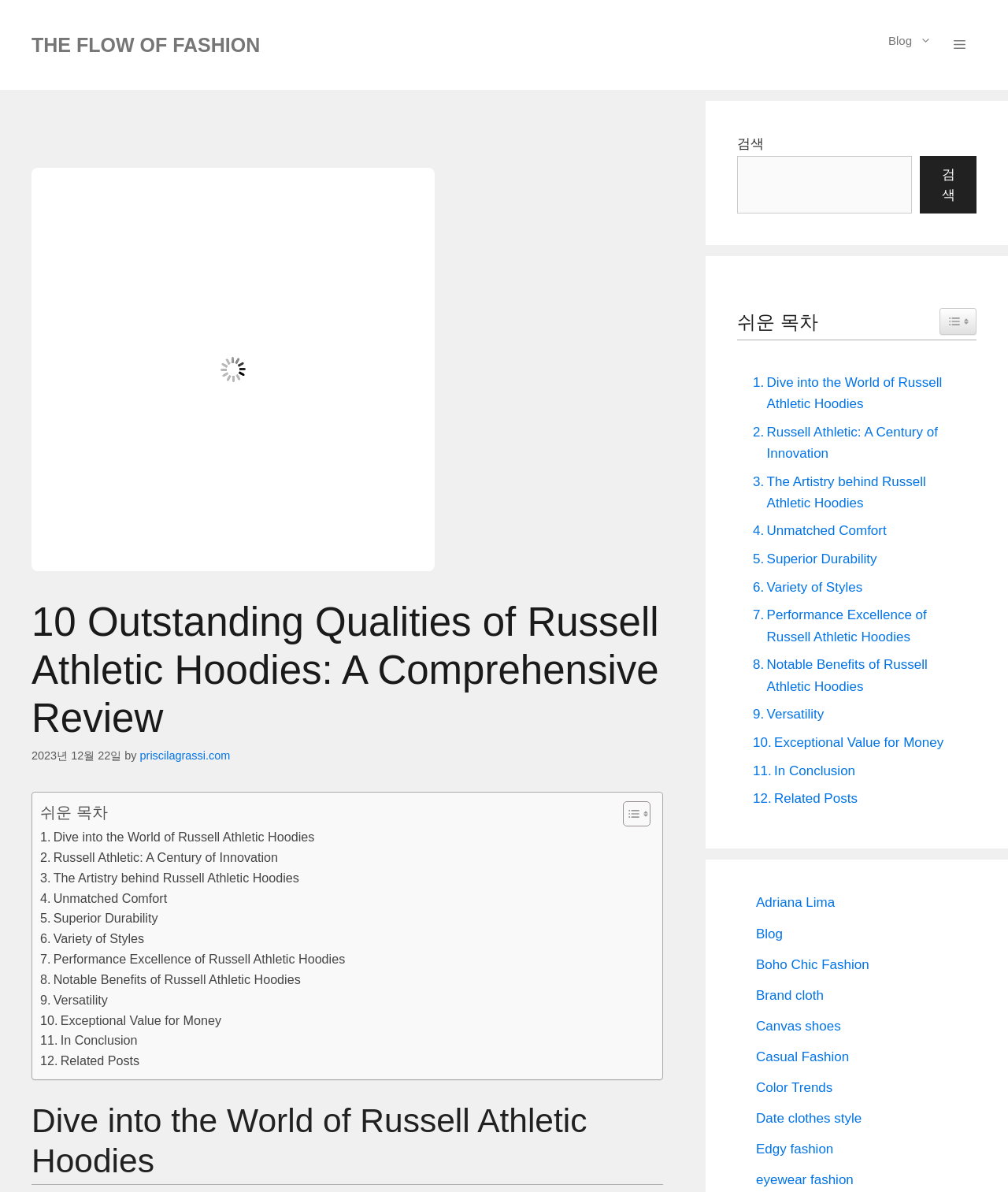Find the bounding box coordinates of the clickable region needed to perform the following instruction: "Search for something". The coordinates should be provided as four float numbers between 0 and 1, i.e., [left, top, right, bottom].

[0.731, 0.131, 0.905, 0.179]